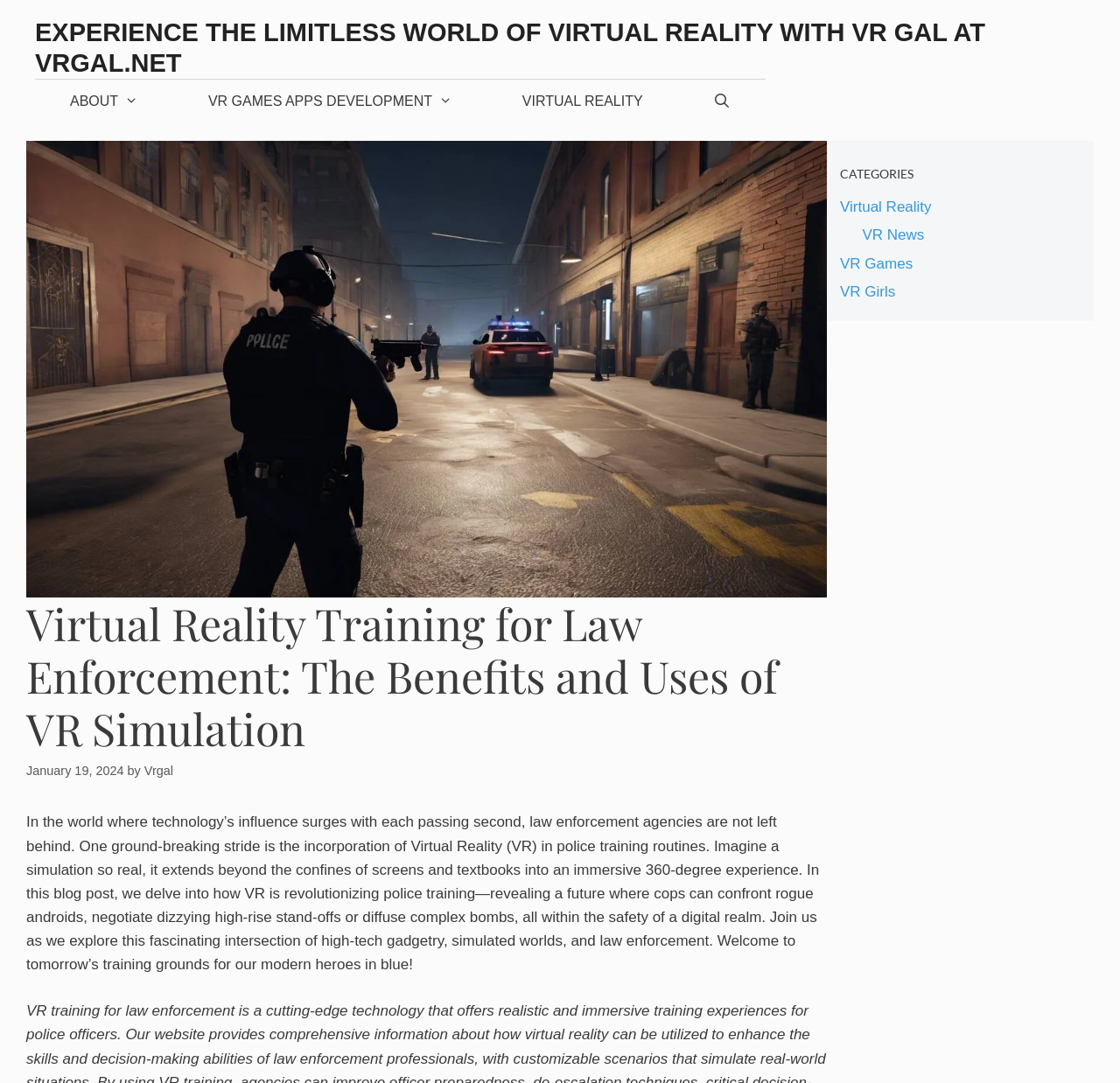Construct a comprehensive description capturing every detail on the webpage.

The webpage is about Virtual Reality Training for Law Enforcement, with a focus on the benefits and uses of VR simulation. At the top, there is a banner with a link to the website's homepage, accompanied by a navigation menu with links to various sections, including "About", "VR Games Apps Development", "Virtual Reality", and a search bar.

Below the navigation menu, there is a main content section with a heading that matches the title of the webpage. This section includes a timestamp indicating the publication date, January 19, 2024, and an author credit to "Vrgal". The main content is a lengthy paragraph that discusses the incorporation of Virtual Reality in police training routines, highlighting its potential to revolutionize the field.

To the right of the main content section, there is a complementary section with a heading labeled "CATEGORIES". This section contains links to various categories, including "Virtual Reality", "VR News", "VR Games", and "VR Girls".

Overall, the webpage has a clear structure, with a prominent banner and navigation menu at the top, followed by the main content section and a complementary section to the right. The content is focused on the topic of Virtual Reality Training for Law Enforcement, with a detailed paragraph and links to related categories.